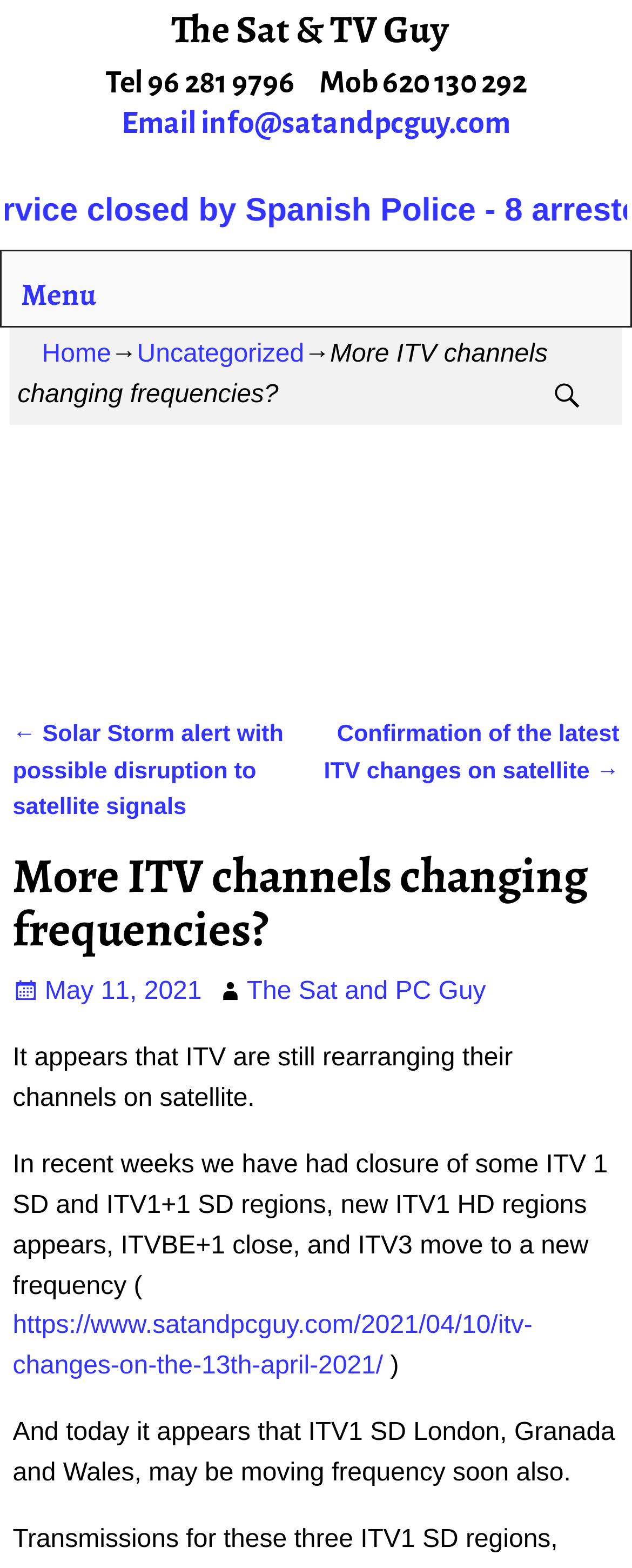What is the navigation section below the post?
Refer to the image and give a detailed response to the question.

I found the navigation section by looking at the heading element with the text 'Post navigation' and the subsequent link elements that provide navigation options.